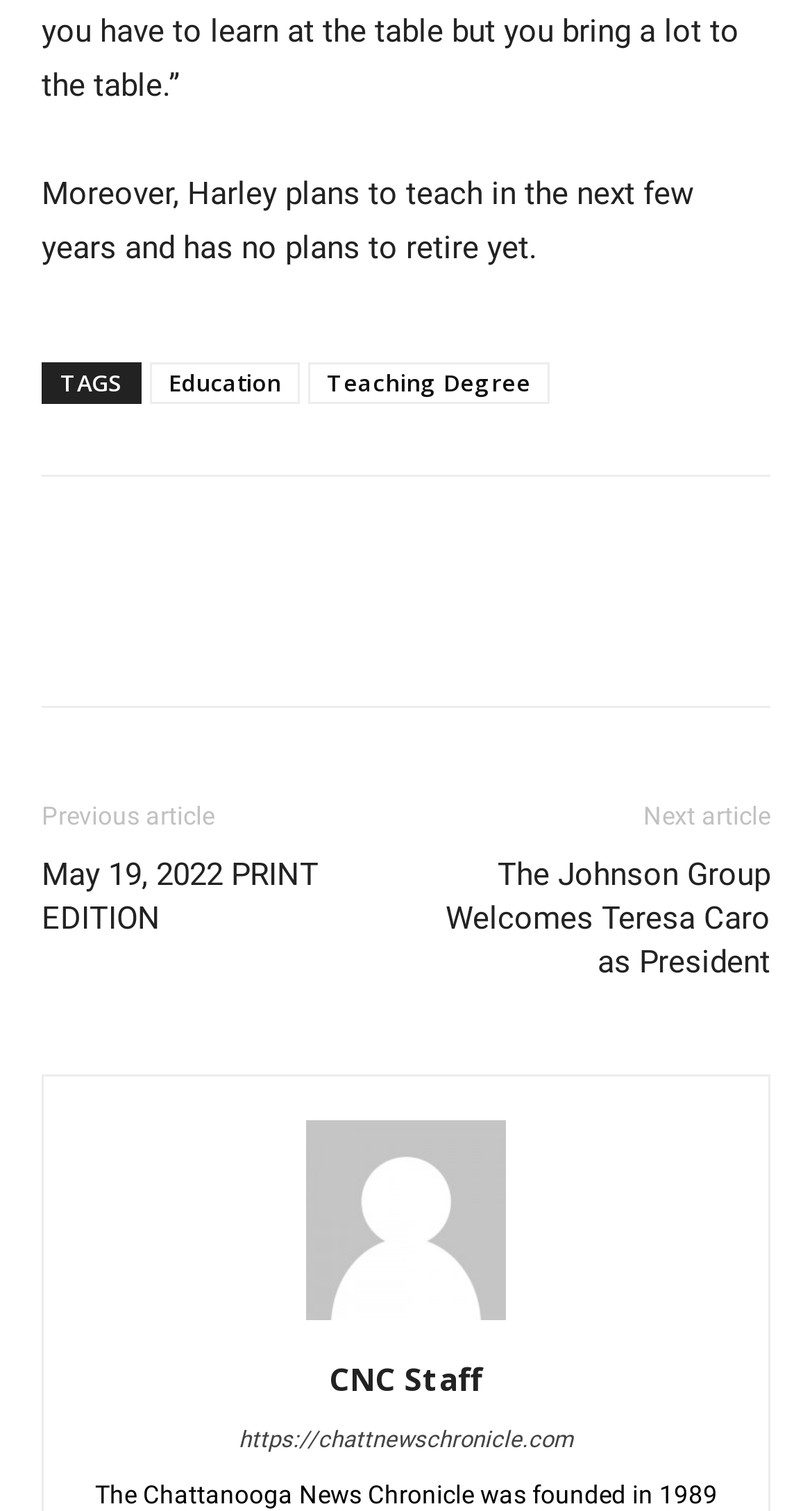Please identify the bounding box coordinates of the region to click in order to complete the task: "Click on the 'Next article' link". The coordinates must be four float numbers between 0 and 1, specified as [left, top, right, bottom].

[0.792, 0.531, 0.949, 0.55]